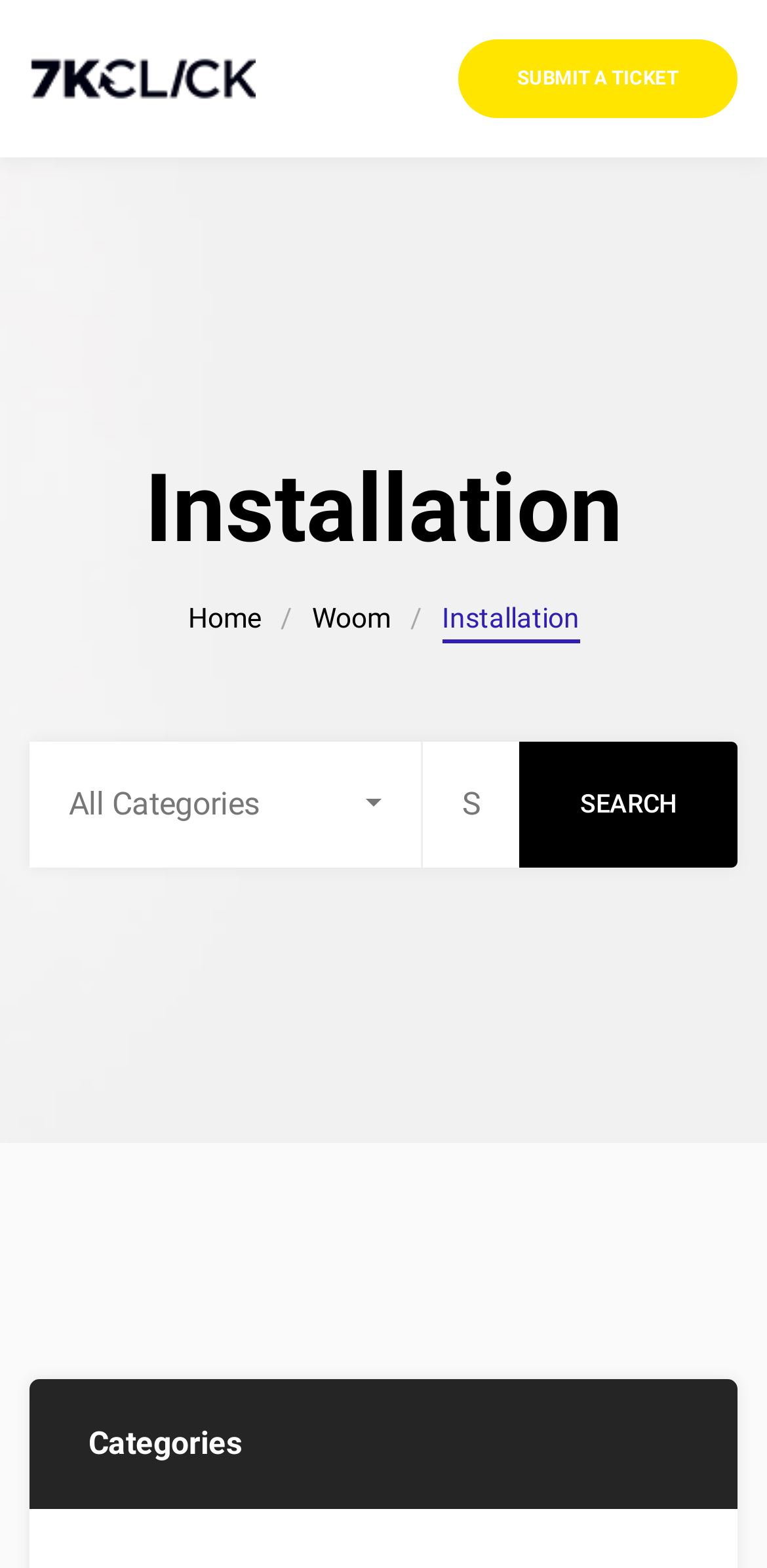Construct a comprehensive caption that outlines the webpage's structure and content.

The webpage is titled "Installation – Evollethemes Support Center" and appears to be a support center webpage. At the top left corner, there is a logo image with a corresponding link. On the top right corner, there is a prominent link to "SUBMIT A TICKET". 

Below the logo, there is a heading that reads "Installation", which is centered at the top of the page. Underneath the heading, there are three links: "Home", "Woom", and a static text "Installation", which are aligned horizontally and positioned near the top of the page.

Further down, there is a search bar that spans across the page. The search bar consists of a combobox with a "All Categories" button, a textbox with a placeholder text "Search in the articles...", and a "SEARCH" button. The search bar is positioned roughly in the middle of the page.